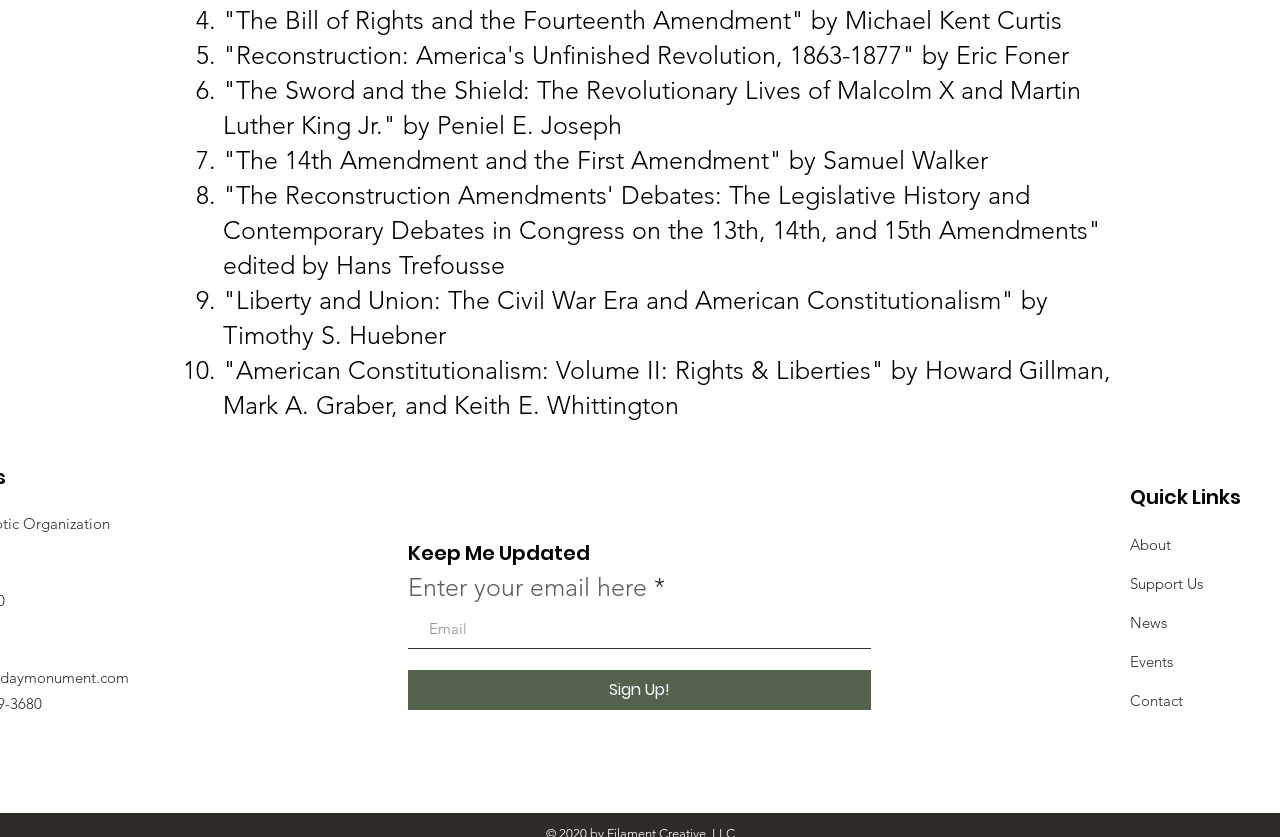Provide the bounding box coordinates of the UI element that matches the description: "About".

[0.883, 0.639, 0.915, 0.662]